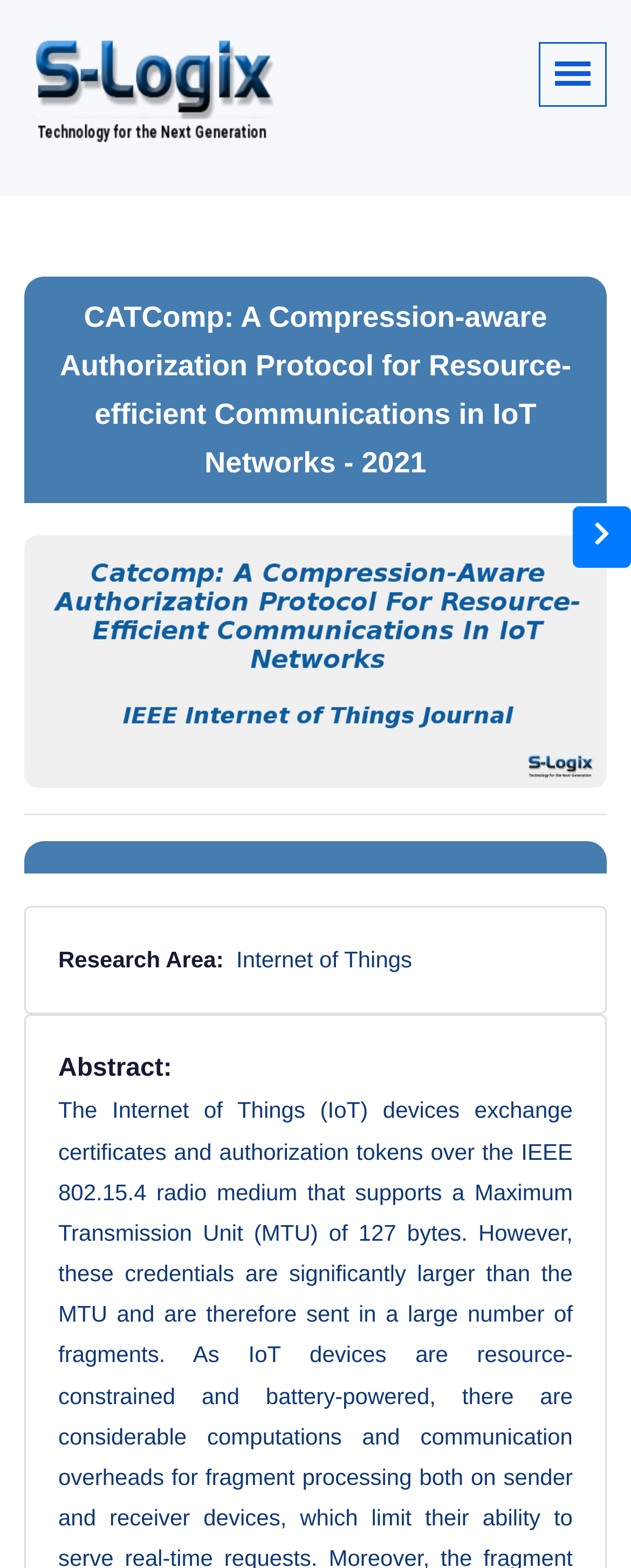Provide your answer in a single word or phrase: 
What is the orientation of the separator element?

horizontal